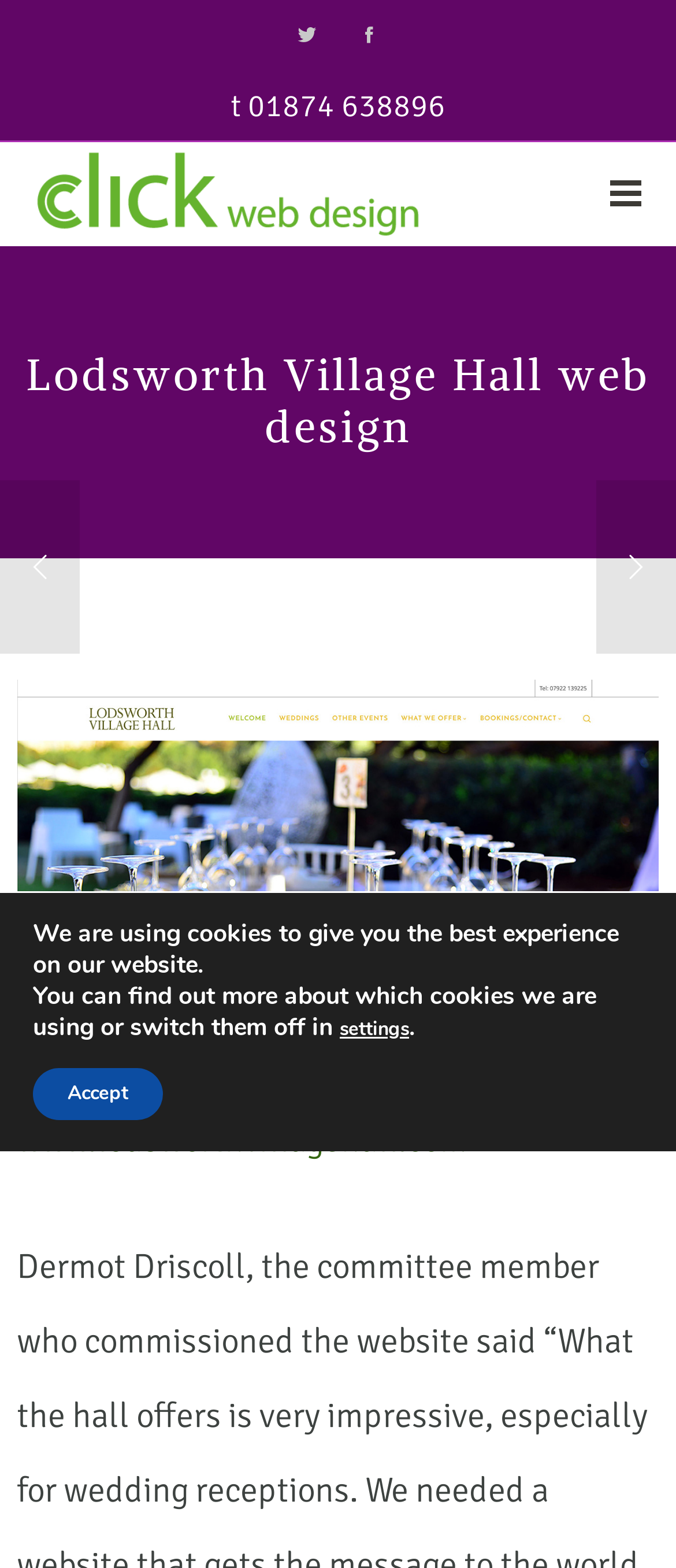Respond to the following query with just one word or a short phrase: 
What is the purpose of the 'Click web design' link?

Web design